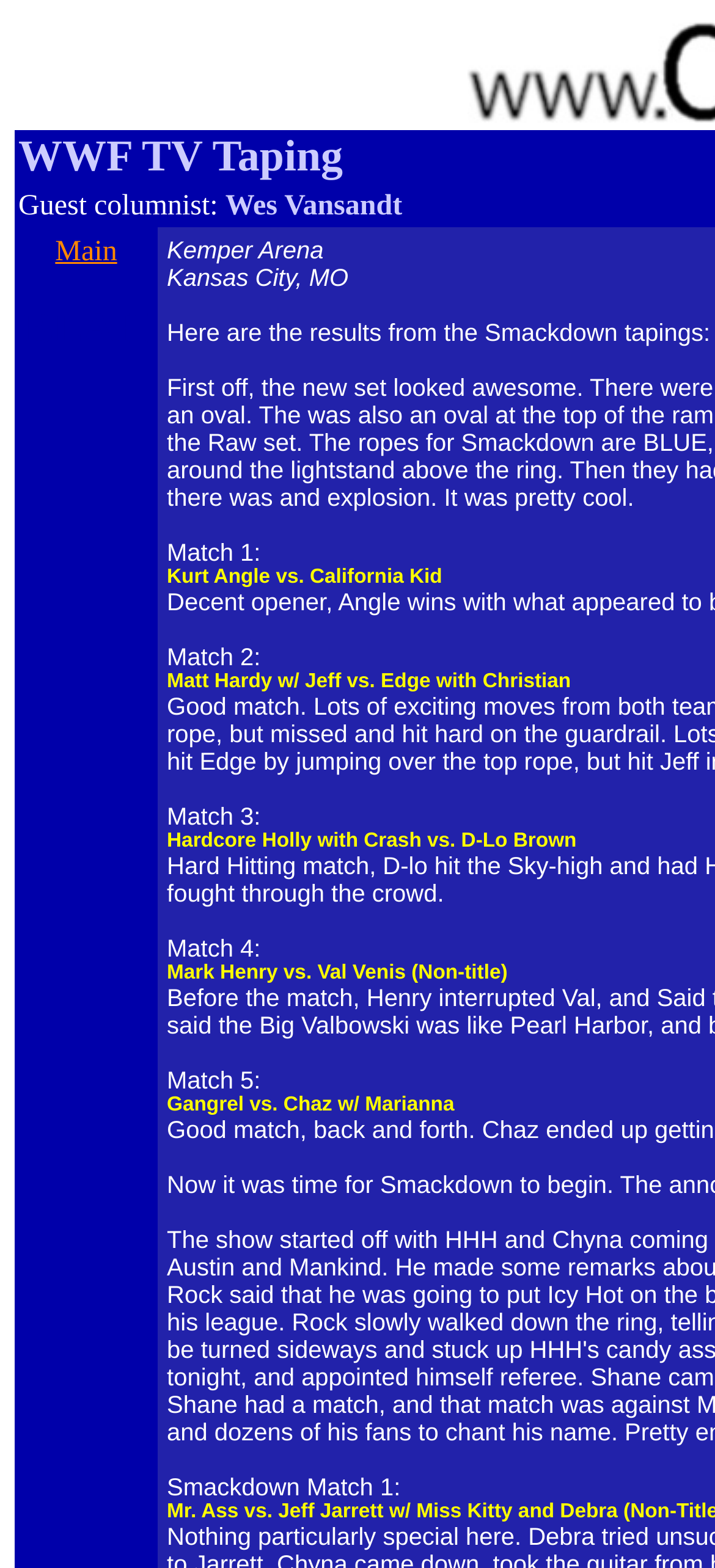What is the name of the wrestler who is accompanied by Jeff in Match 2?
Using the image as a reference, answer the question with a short word or phrase.

Matt Hardy